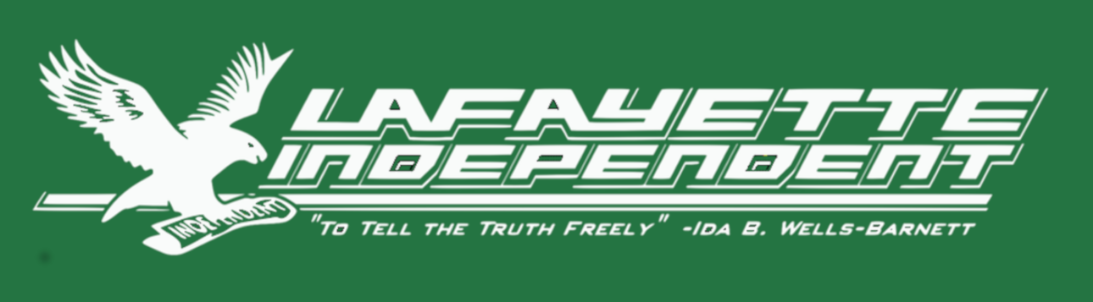Answer succinctly with a single word or phrase:
What is the name of the publication?

Lafayette Independent